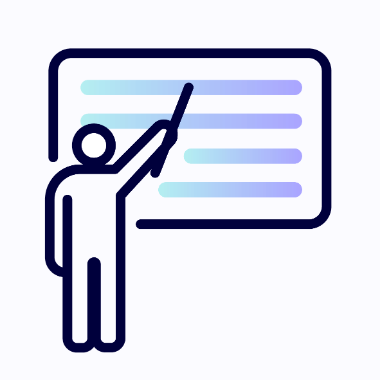What is the theme of the presentation?
Answer the question with as much detail as you can, using the image as a reference.

The illustration effectively conveys the theme of teaching or presenting information, which is aligned with the overall context of a Mobility Plan presentation, suggesting that the person is presenting a plan related to mobility.